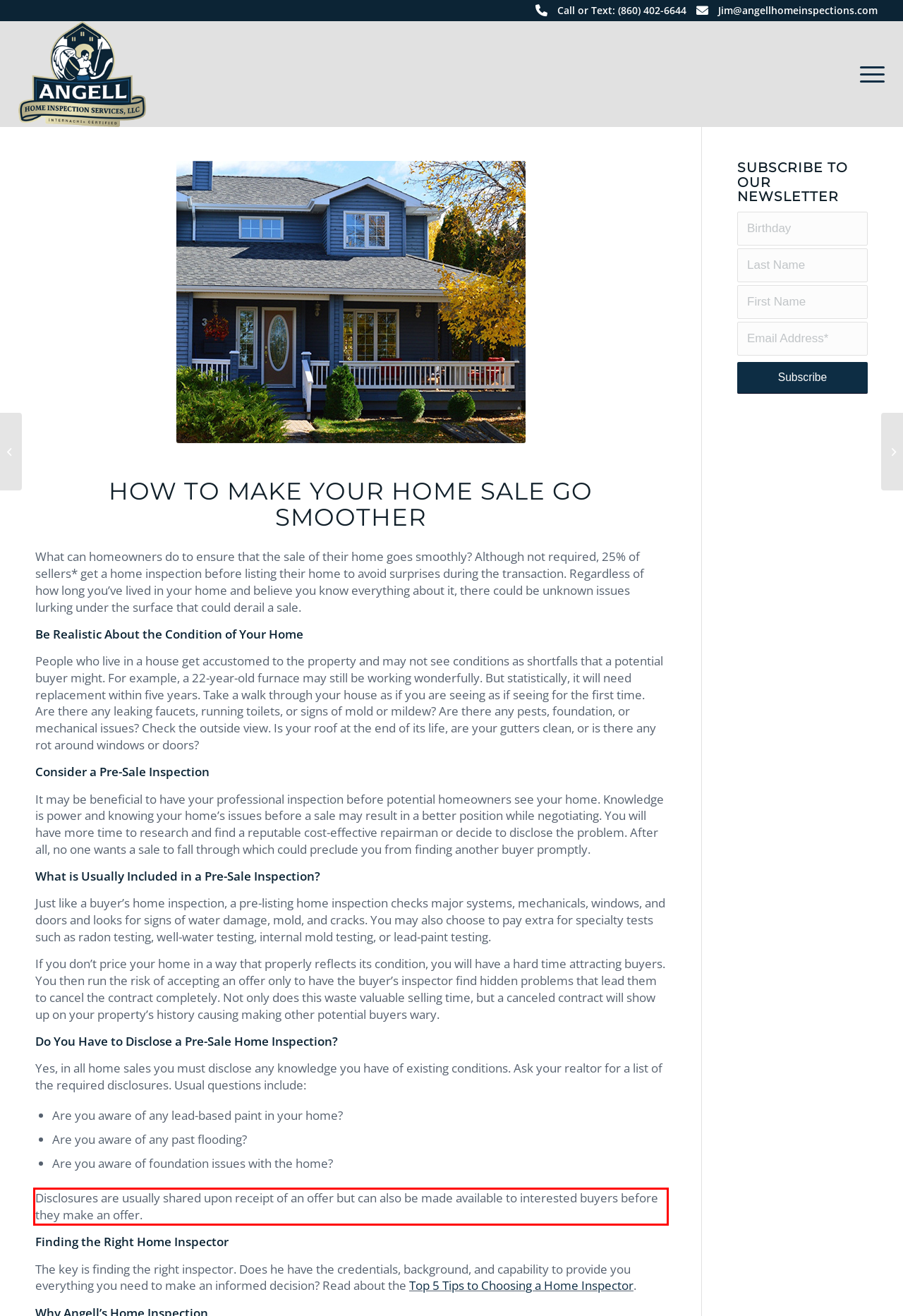Given a webpage screenshot with a red bounding box, perform OCR to read and deliver the text enclosed by the red bounding box.

Disclosures are usually shared upon receipt of an offer but can also be made available to interested buyers before they make an offer.